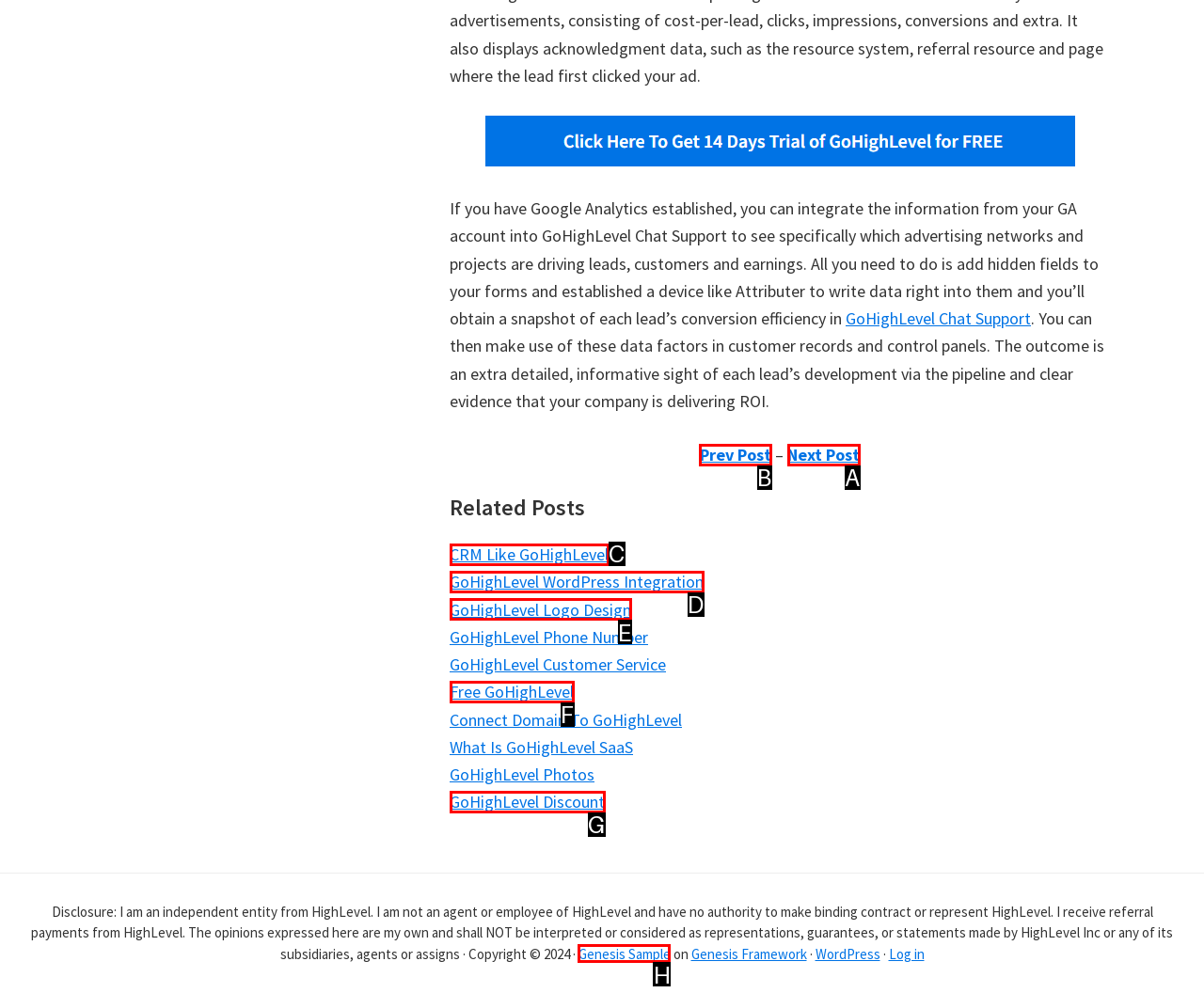Point out which UI element to click to complete this task: Read the previous post
Answer with the letter corresponding to the right option from the available choices.

B